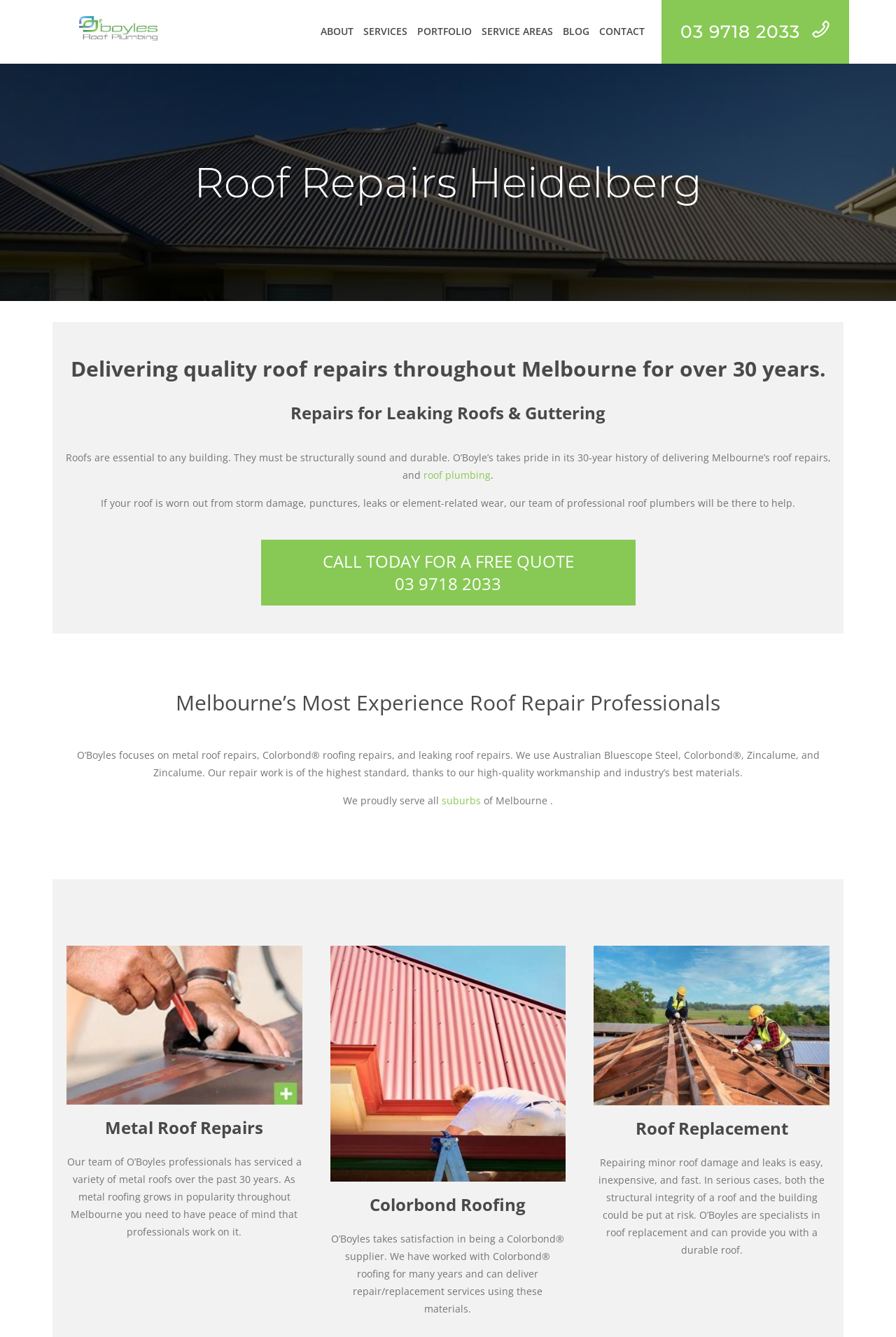What is the phone number to call for a free quote?
Please use the image to deliver a detailed and complete answer.

I found the phone number by looking at the heading 'CALL TODAY FOR A FREE QUOTE' and the link '03 9718 2033' below it, which suggests that this is the phone number to call for a free quote.